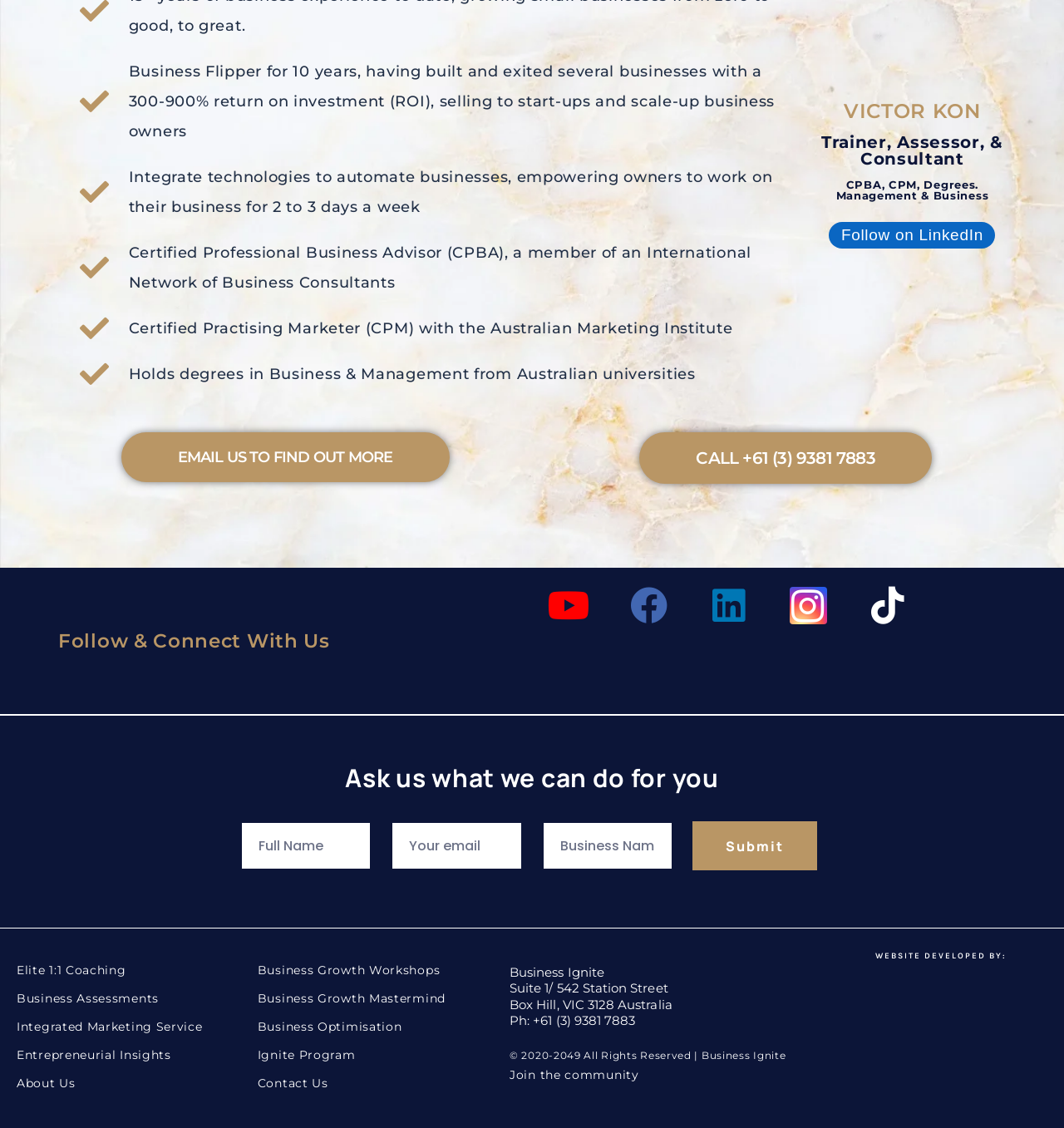Ascertain the bounding box coordinates for the UI element detailed here: "May 2022". The coordinates should be provided as [left, top, right, bottom] with each value being a float between 0 and 1.

None